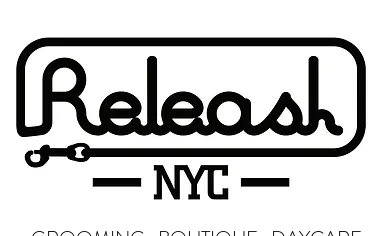What is the location of Releash NYC?
From the image, respond with a single word or phrase.

New York City